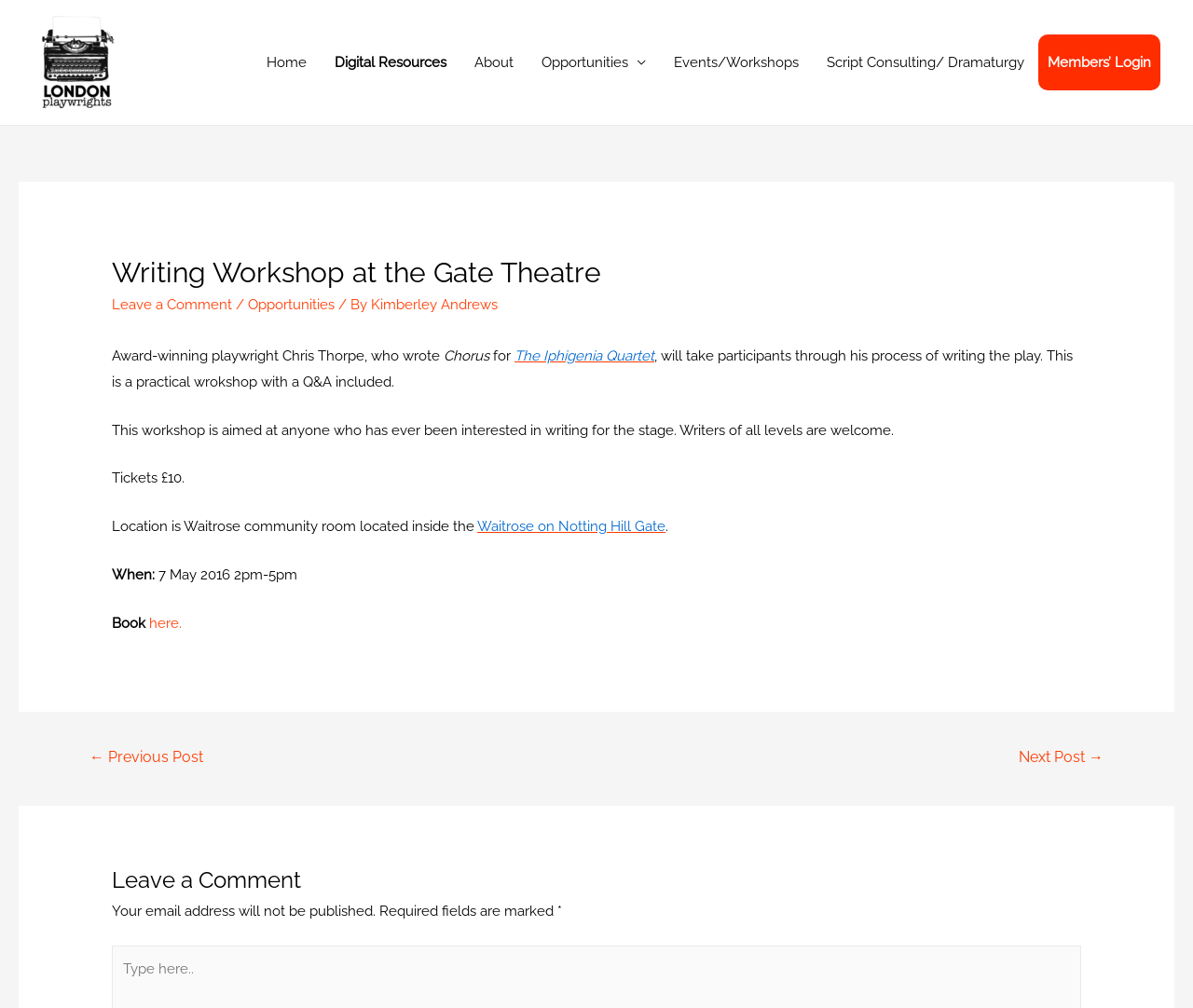What is the purpose of the workshop?
Provide a thorough and detailed answer to the question.

The purpose of the workshop is to take participants through Chris Thorpe's process of writing a play, and it includes a Q&A session, making it a practical writing workshop.